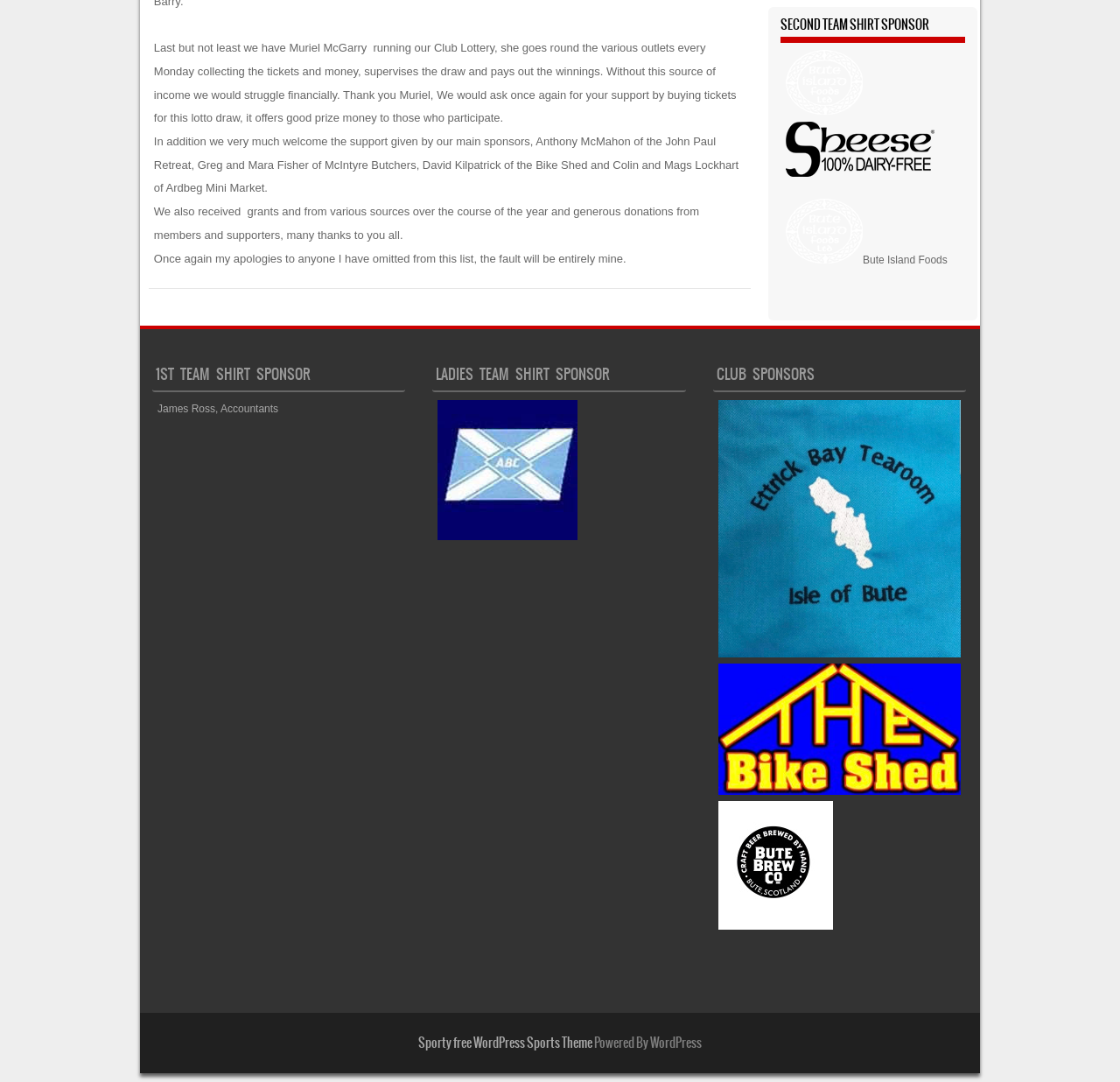Respond to the following question using a concise word or phrase: 
What is the name of the person who runs the Club Lottery?

Muriel McGarry